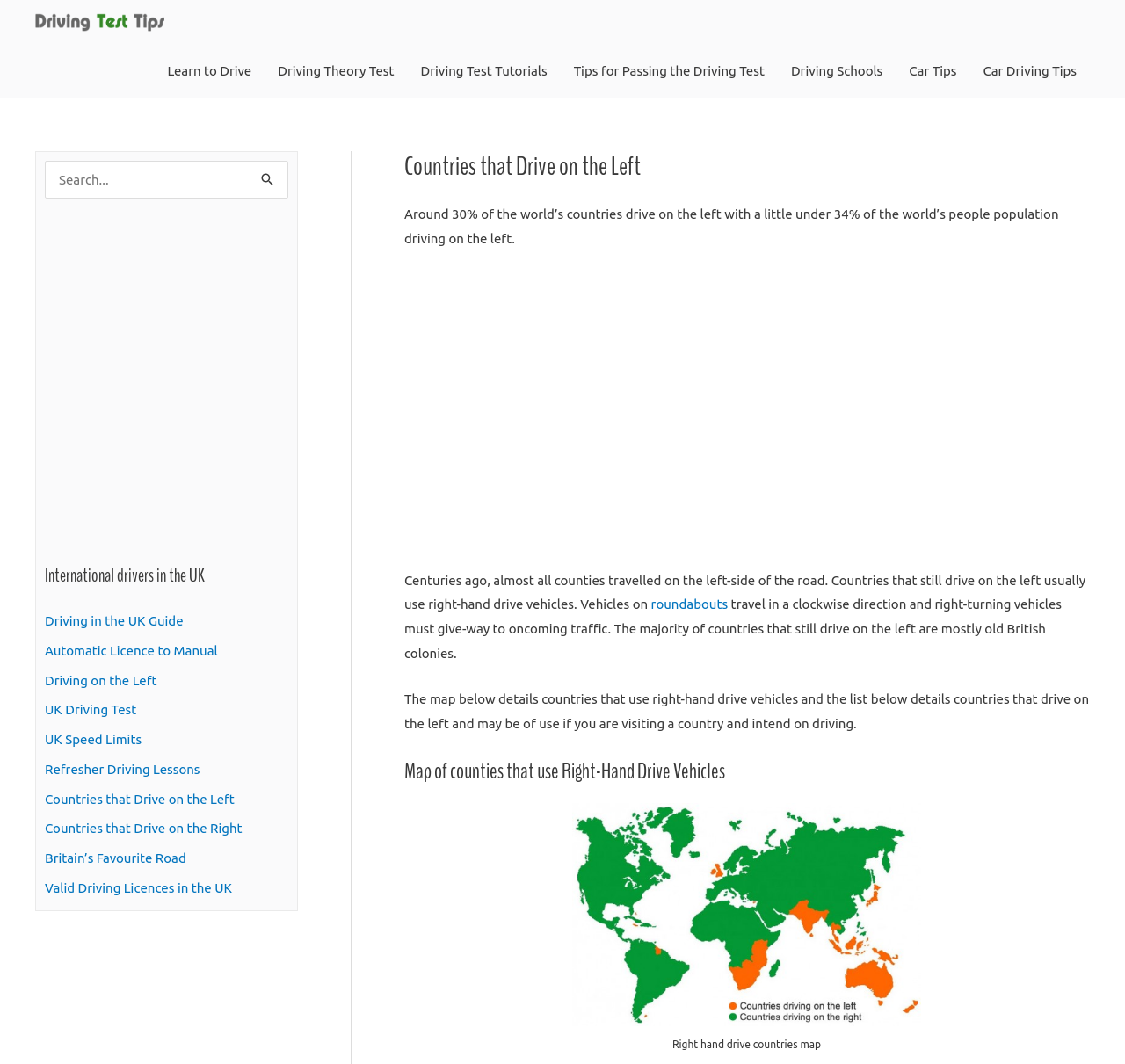Provide a one-word or one-phrase answer to the question:
What percentage of the world's countries drive on the left?

30%